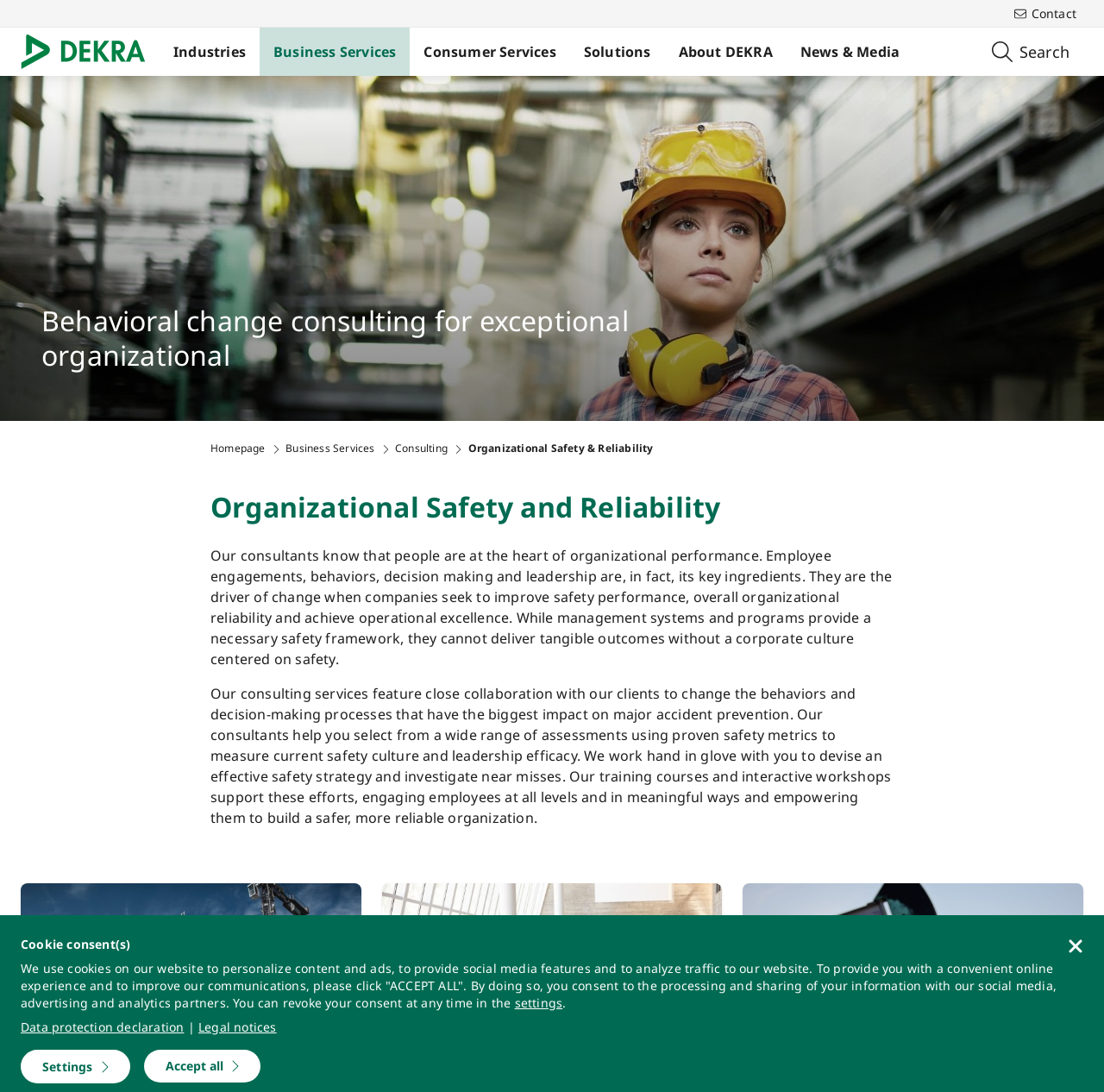Please provide a comprehensive answer to the question below using the information from the image: How many figures are there on this webpage?

By examining the webpage content, I found three figures, each with an image and a description, which are 'Cultural Assessments & Diagnostic - DEKRA', 'Emphasize and develop authentic leadership to create a culture of care - DEKRA', and 'Influence the safety behaviours and decision making of your workforce - DEKRA'.